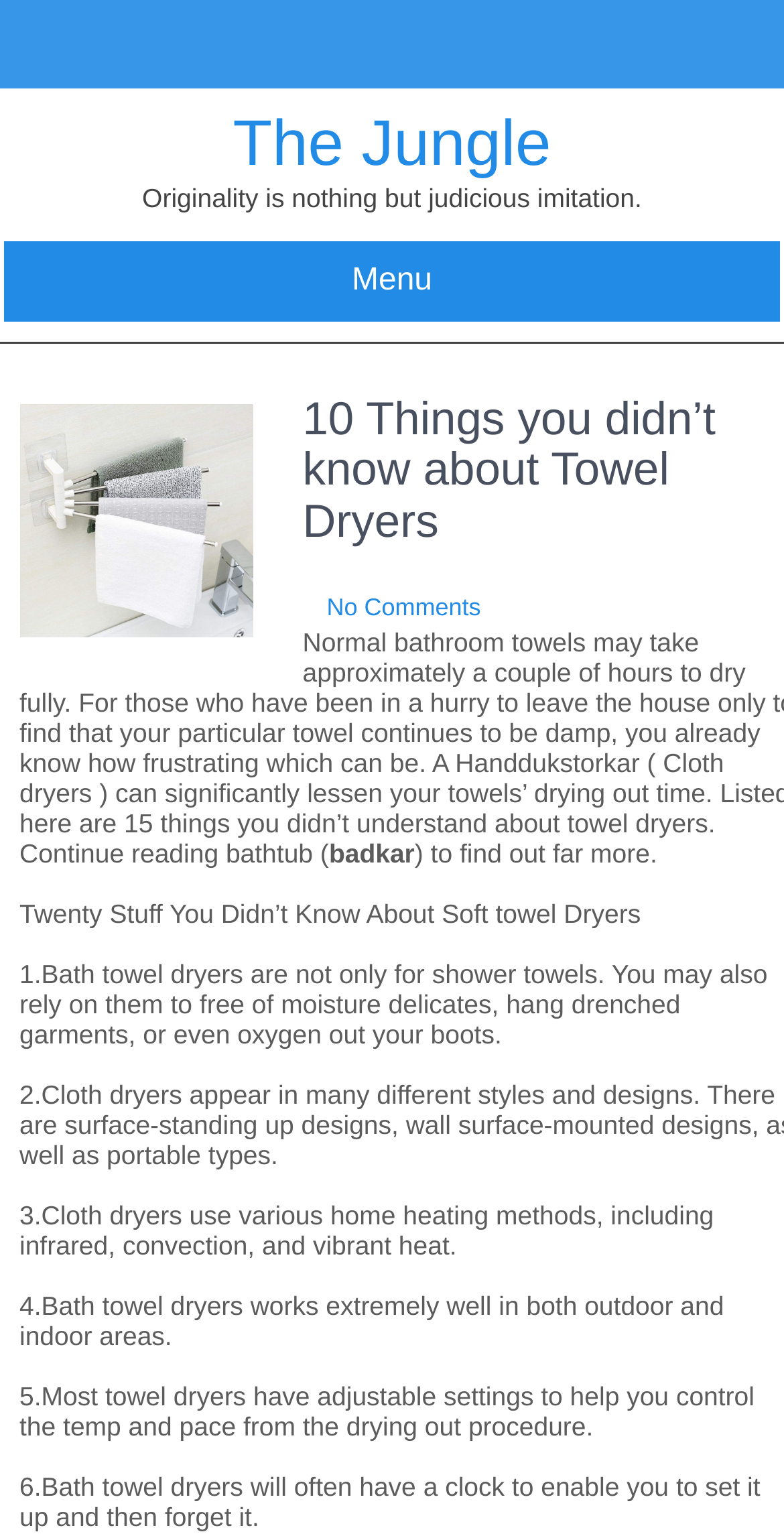Use a single word or phrase to answer the question: What is the name of the website?

The Jungle